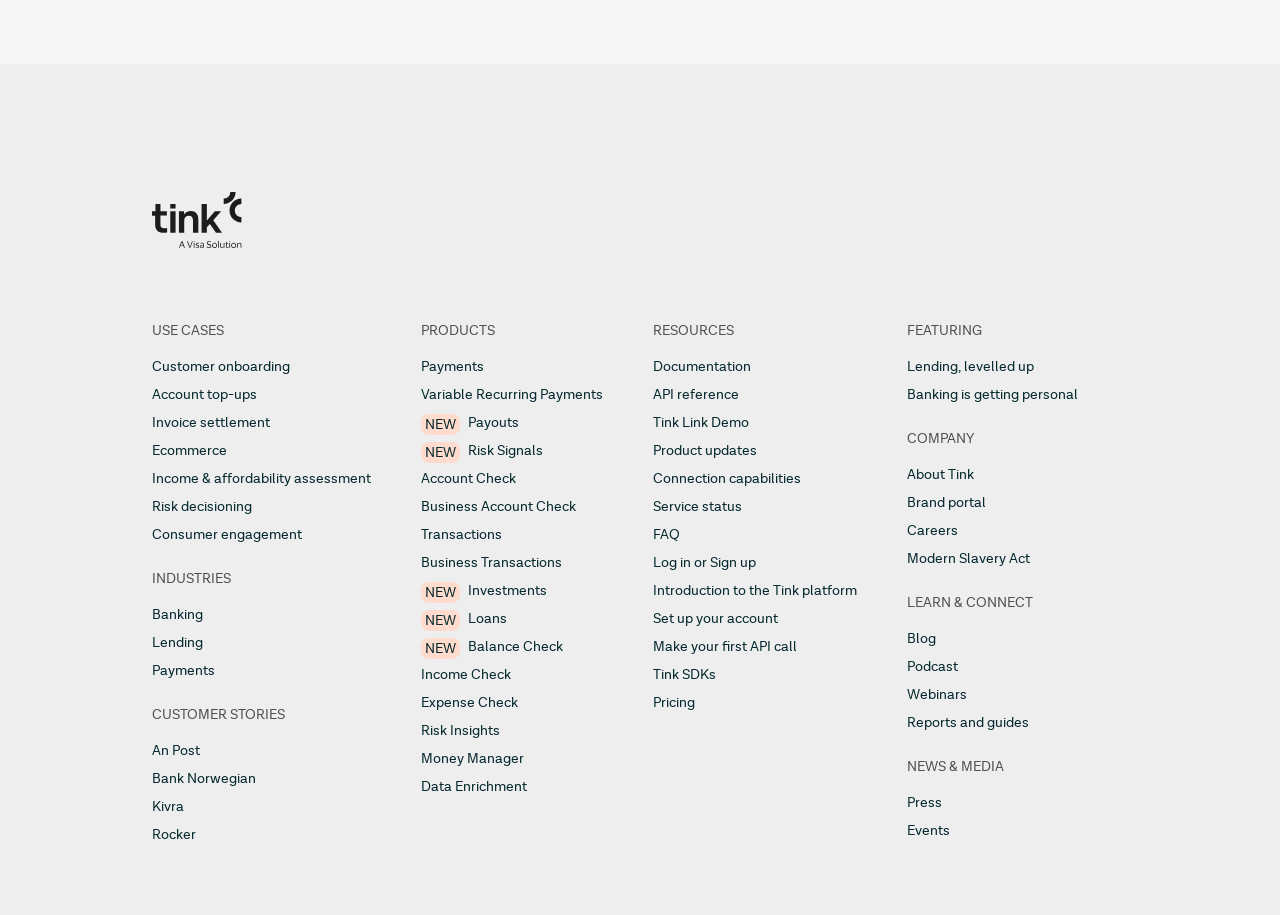Locate the bounding box coordinates of the area you need to click to fulfill this instruction: 'Check the news and media'. The coordinates must be in the form of four float numbers ranging from 0 to 1: [left, top, right, bottom].

[0.709, 0.827, 0.842, 0.849]